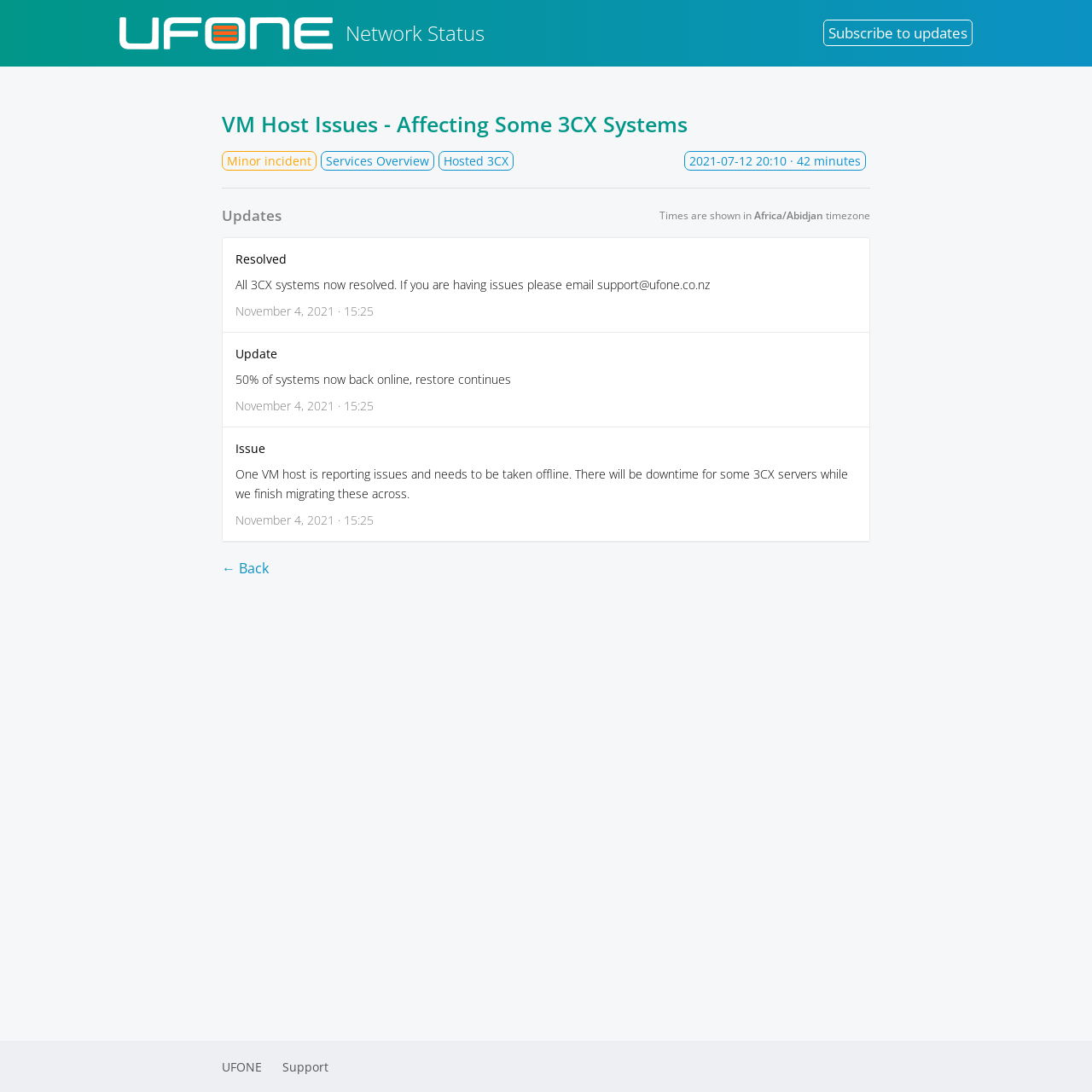Answer the question below with a single word or a brief phrase: 
What is the date of the first update?

November 4, 2021